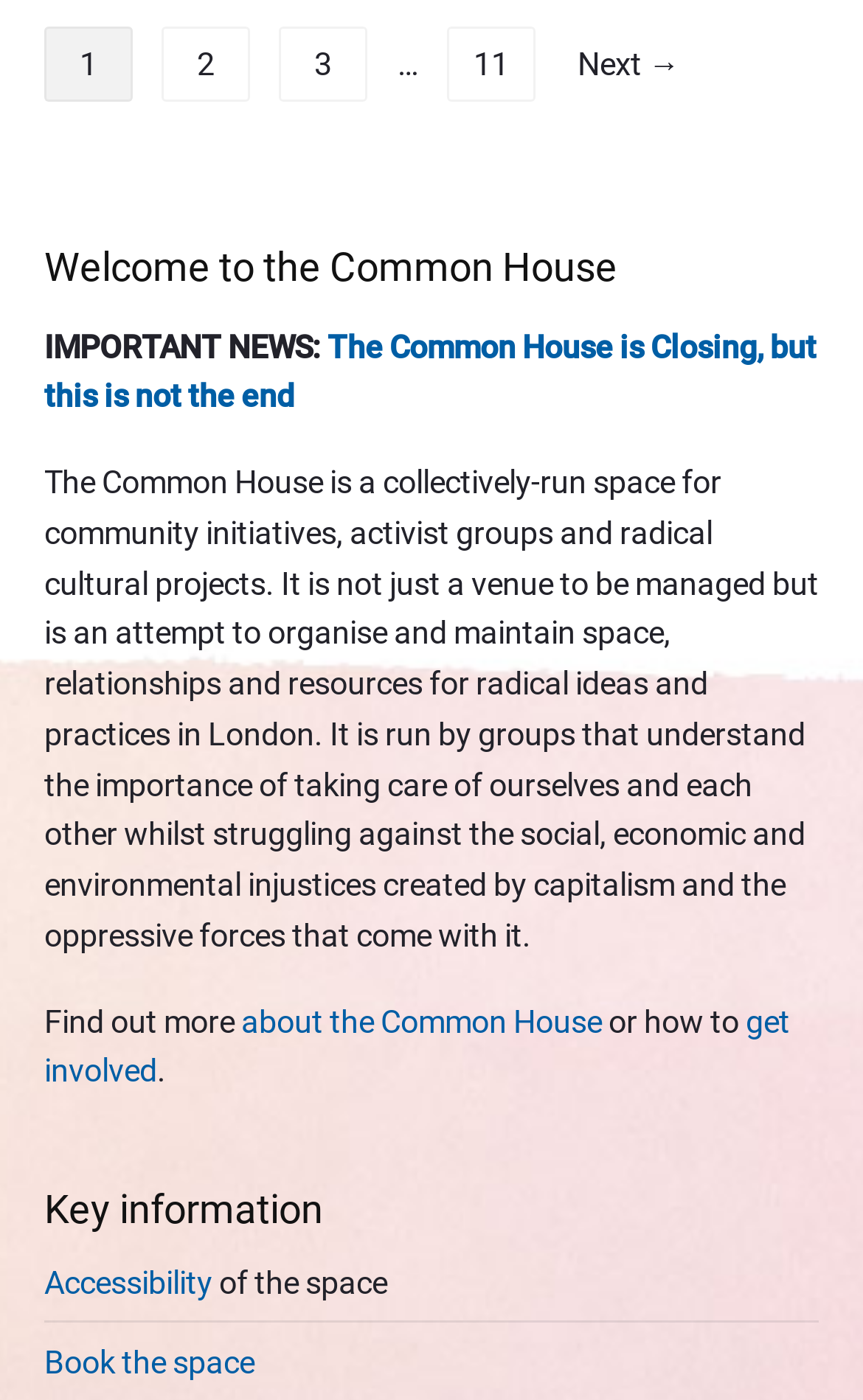Identify the bounding box for the UI element described as: "Book the space". Ensure the coordinates are four float numbers between 0 and 1, formatted as [left, top, right, bottom].

[0.051, 0.96, 0.295, 0.985]